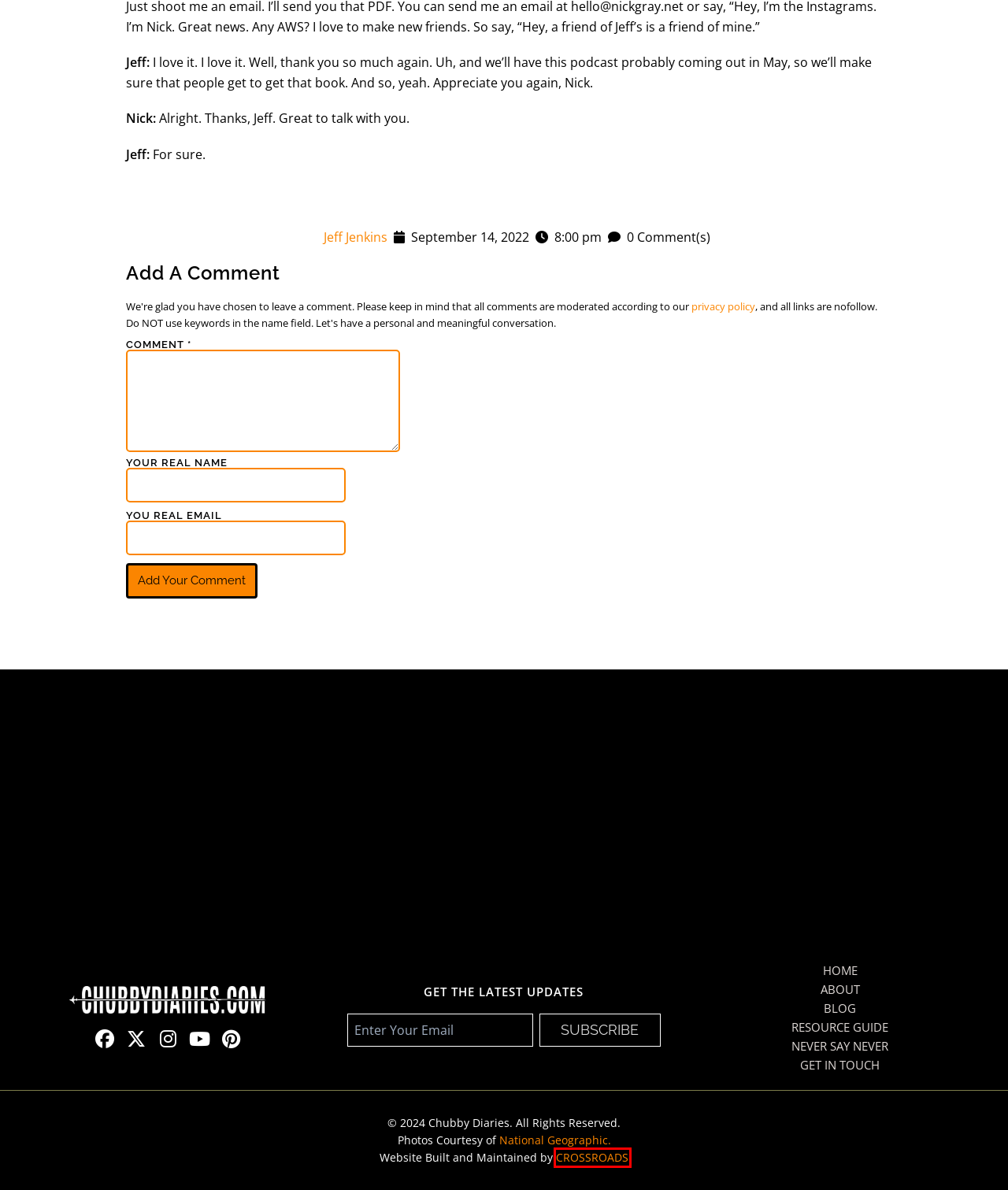Look at the screenshot of a webpage with a red bounding box and select the webpage description that best corresponds to the new page after clicking the element in the red box. Here are the options:
A. How to Host a Happy Hour Party at Home: Best Guide for 2024
B. National Geographic
C. GET IN TOUCH! | Collaborate with Chubby Diaries
D. Event Platforms: Pros, Cons, and My Favorites
E. BLOG | Chubby Diaries Blog | Get Travel Tips!
F. RESOURCES | Your Ultimate Travel Resource Guide | For All Sizes
G. HOME | Crossroads Consultative, LLC
H. Jeff Jenkins - CHUBBY DIARIES

G